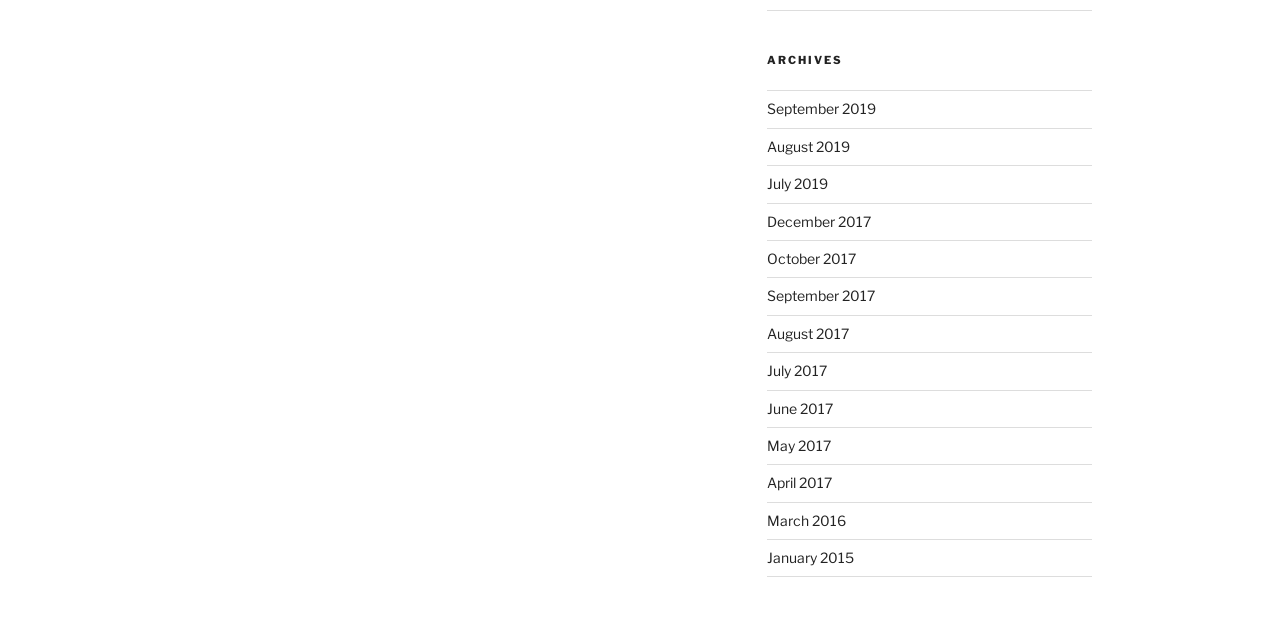Please find and report the bounding box coordinates of the element to click in order to perform the following action: "check January 2015". The coordinates should be expressed as four float numbers between 0 and 1, in the format [left, top, right, bottom].

[0.599, 0.854, 0.667, 0.88]